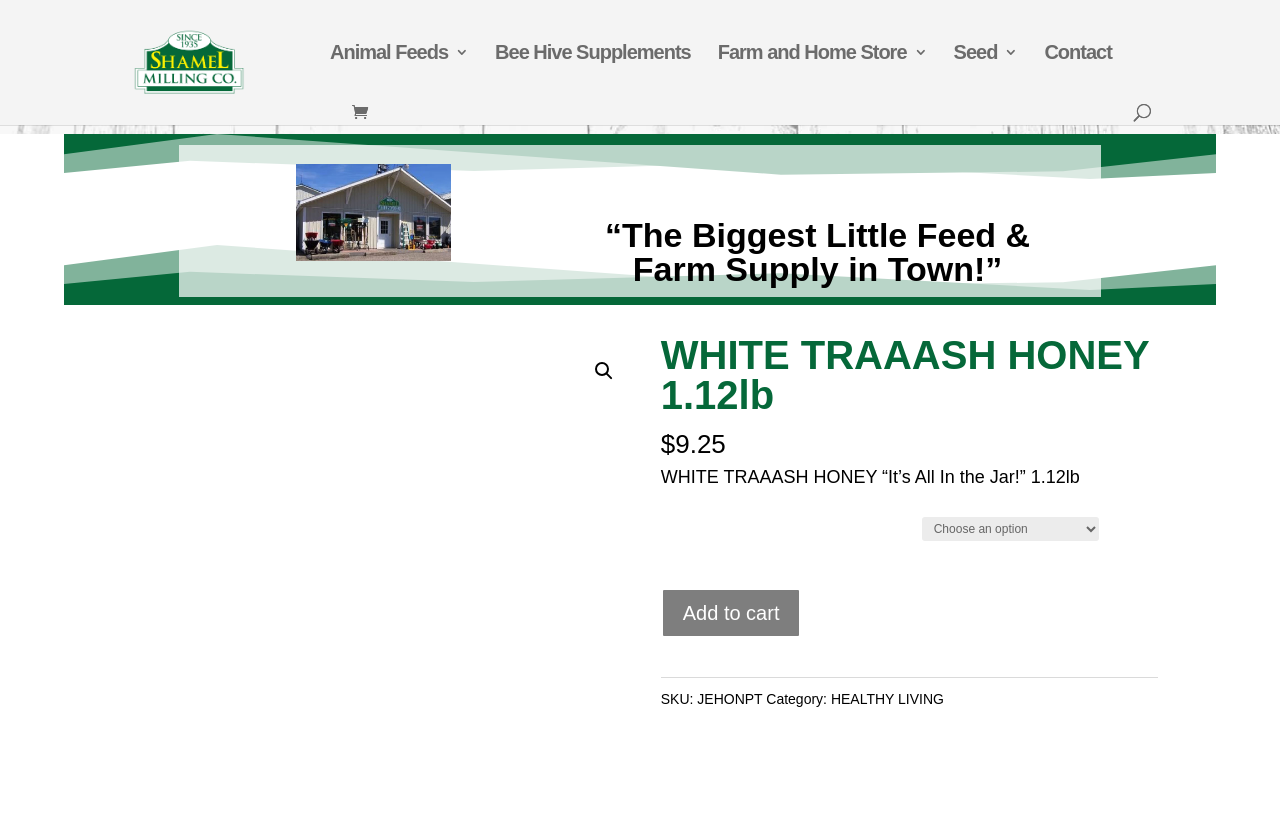Provide the bounding box coordinates of the UI element that matches the description: "Farm and Home Store".

[0.561, 0.054, 0.724, 0.126]